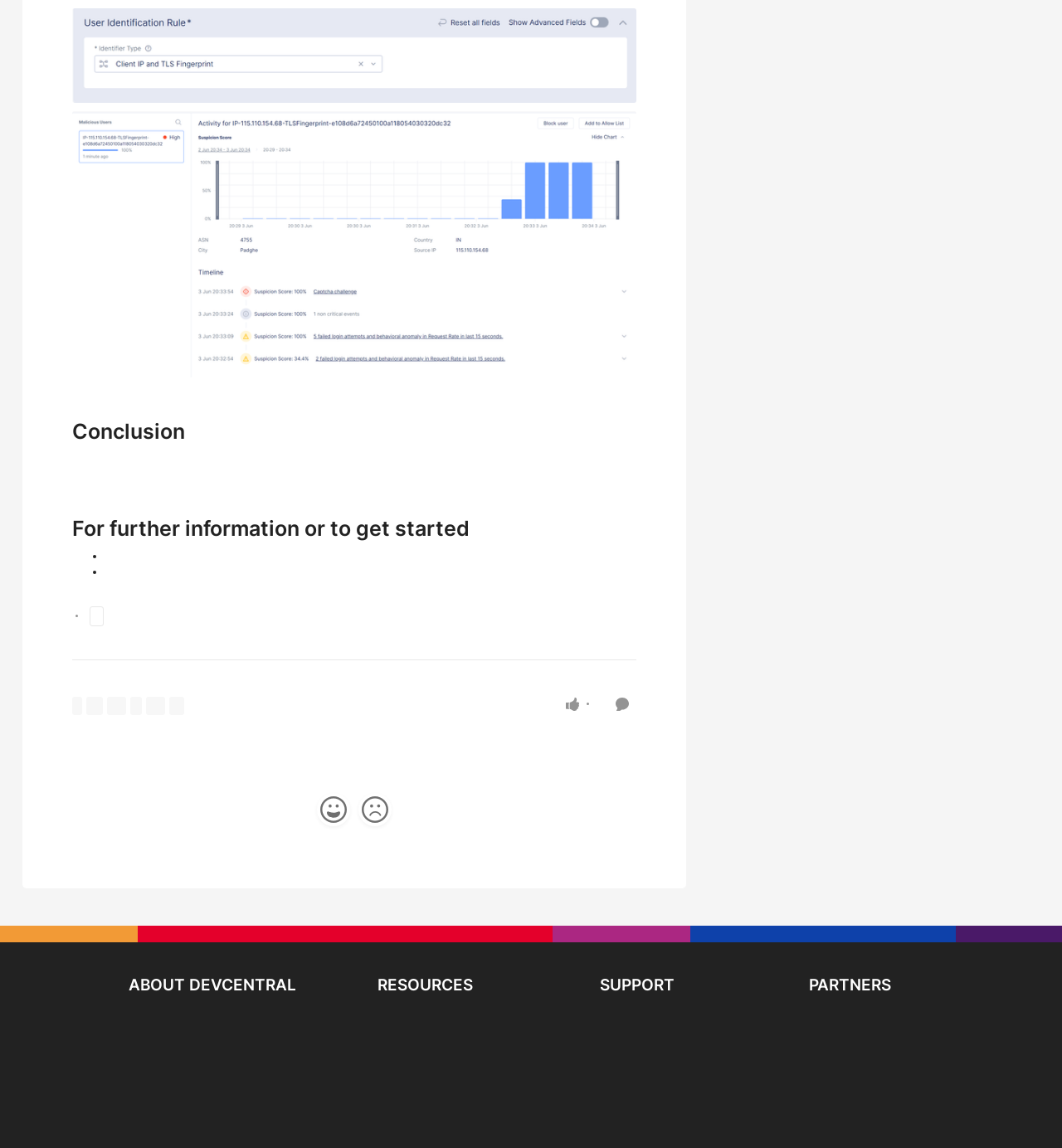What is the text of the link at the bottom left? Observe the screenshot and provide a one-word or short phrase answer.

Tag name cloud